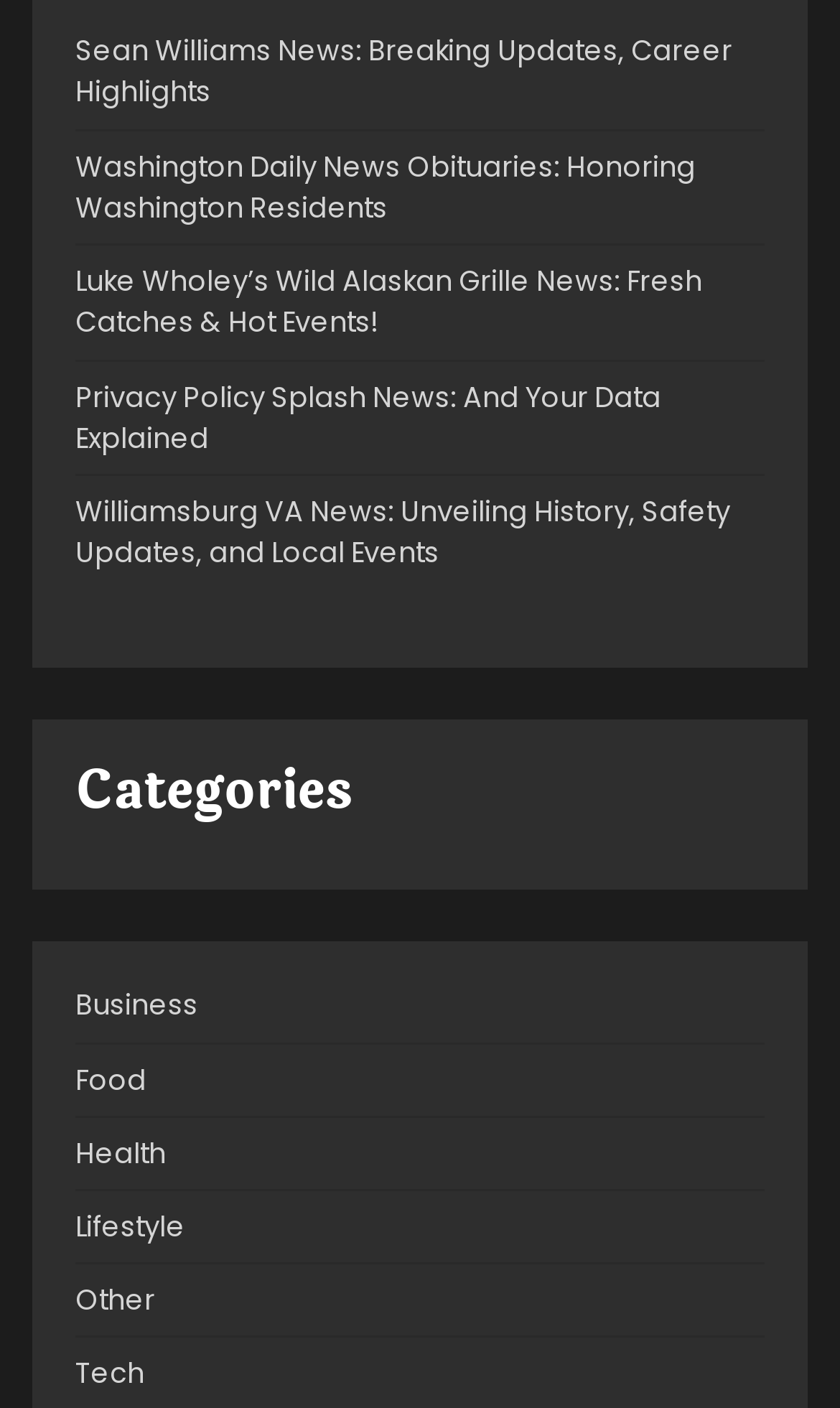Using the element description Tech, predict the bounding box coordinates for the UI element. Provide the coordinates in (top-left x, top-left y, bottom-right x, bottom-right y) format with values ranging from 0 to 1.

[0.09, 0.963, 0.172, 0.989]